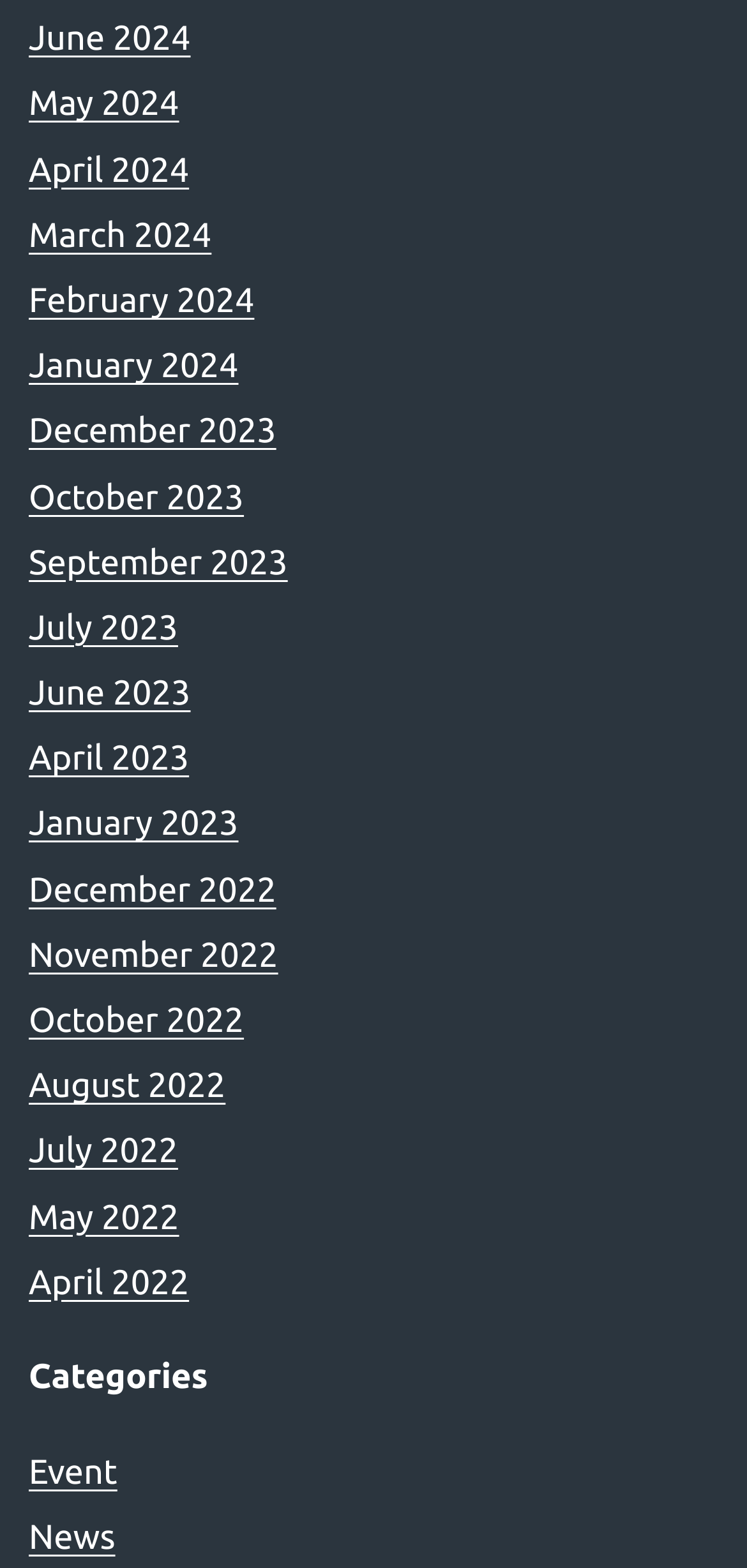What category is 'Event' classified under?
Please provide a comprehensive answer based on the information in the image.

I examined the heading 'Categories' and the links below it, which include 'Event'. This suggests that 'Event' is classified under the 'Categories' heading.